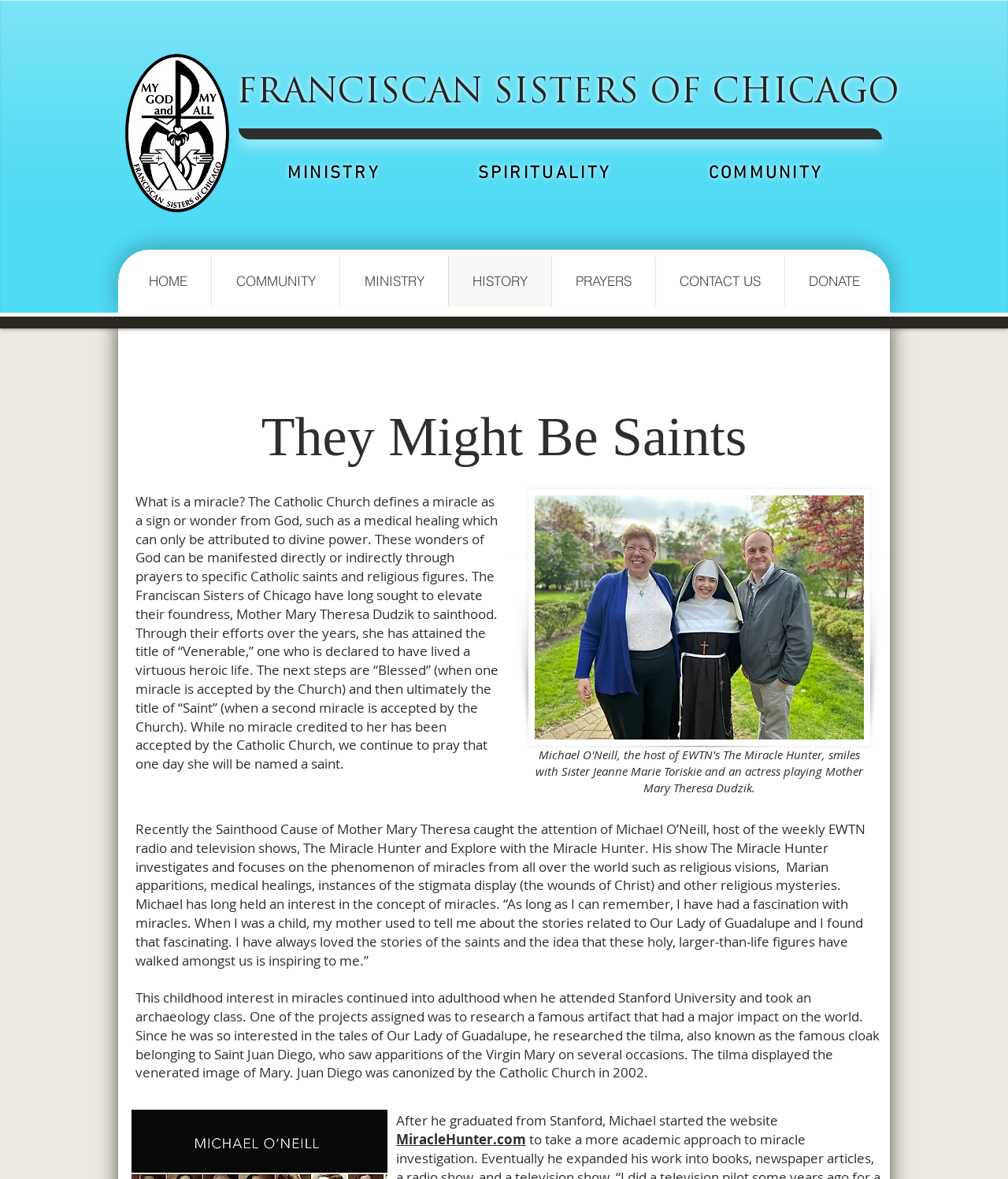Calculate the bounding box coordinates of the UI element given the description: "HOME".

[0.123, 0.217, 0.209, 0.26]